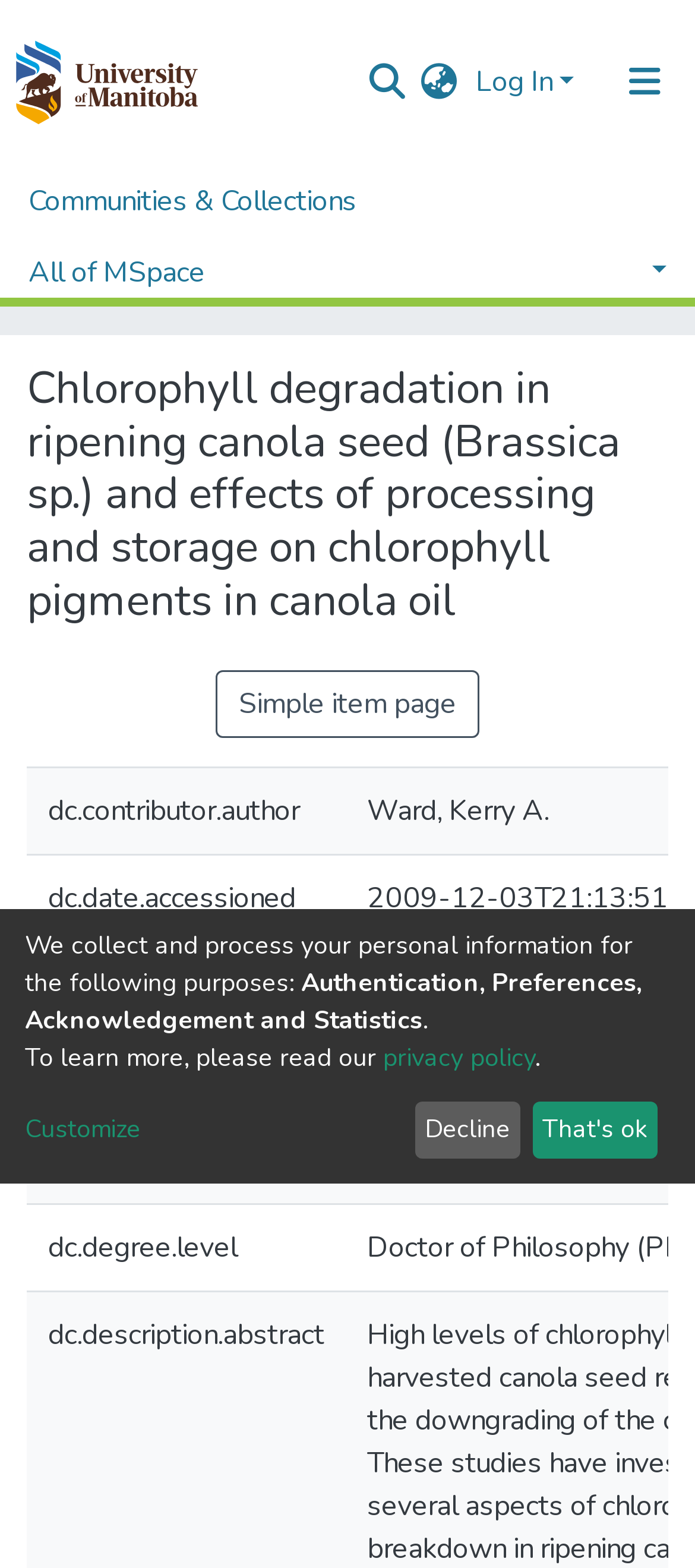Determine the bounding box of the UI component based on this description: "aria-label="Language switch" title="Language switch"". The bounding box coordinates should be four float values between 0 and 1, i.e., [left, top, right, bottom].

[0.59, 0.039, 0.674, 0.066]